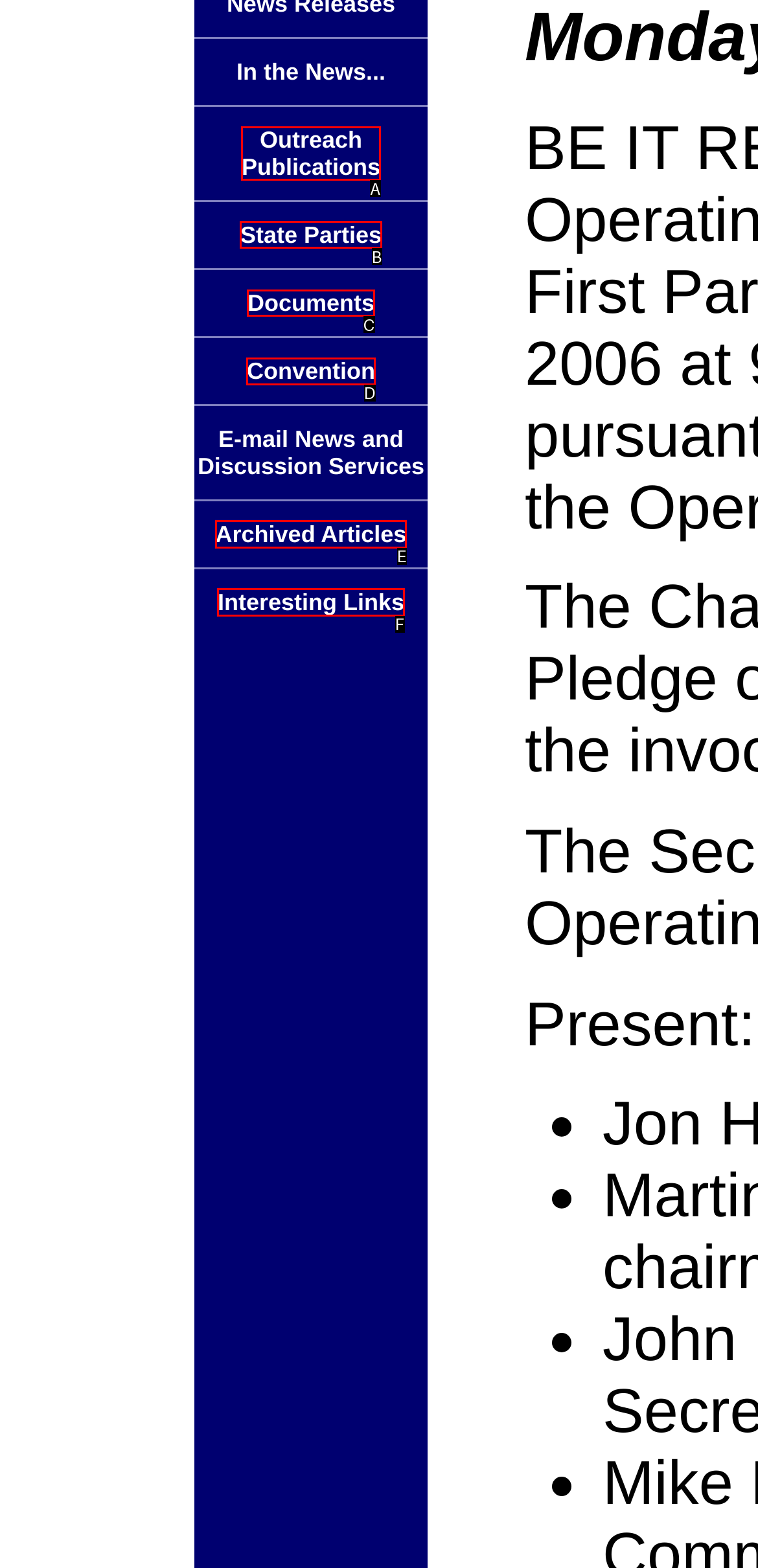Identify the letter that best matches this UI element description: Interesting Links
Answer with the letter from the given options.

F